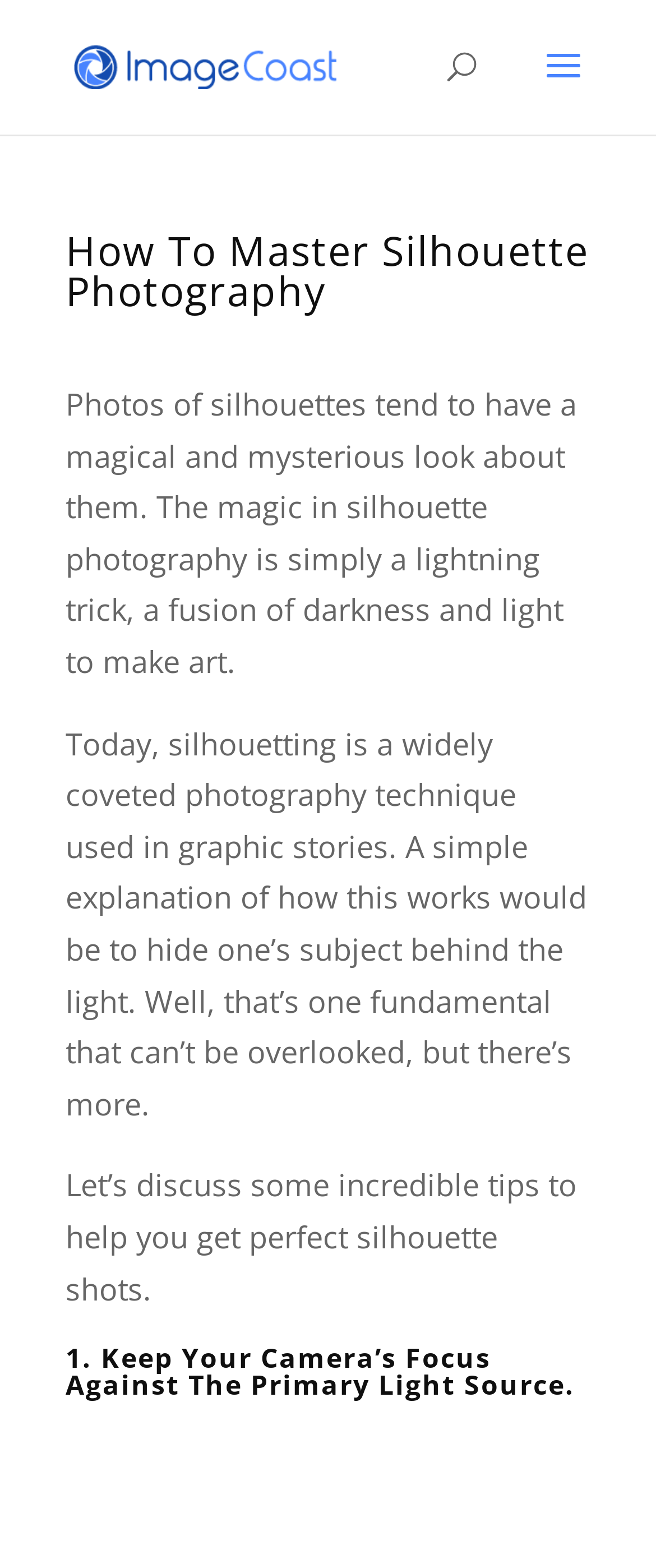Provide a thorough summary of the webpage.

The webpage is about mastering silhouette photography, with a focus on providing tips and techniques to achieve perfect silhouette shots. At the top-left corner, there is a link to the website "blog.imagecoast.com" accompanied by a small image. 

Below the link, a search bar is positioned at the top-center of the page. 

The main content of the webpage starts with a heading "How To Master Silhouette Photography" at the top-center of the page. 

Following the heading, there are three paragraphs of text that introduce the concept of silhouette photography, explaining its magical and mysterious look, and how it works by hiding the subject behind the light. 

Below these introductory paragraphs, another heading "1. Keep Your Camera’s Focus Against The Primary Light Source" is positioned, which likely marks the beginning of a list of tips for taking silhouette photos.